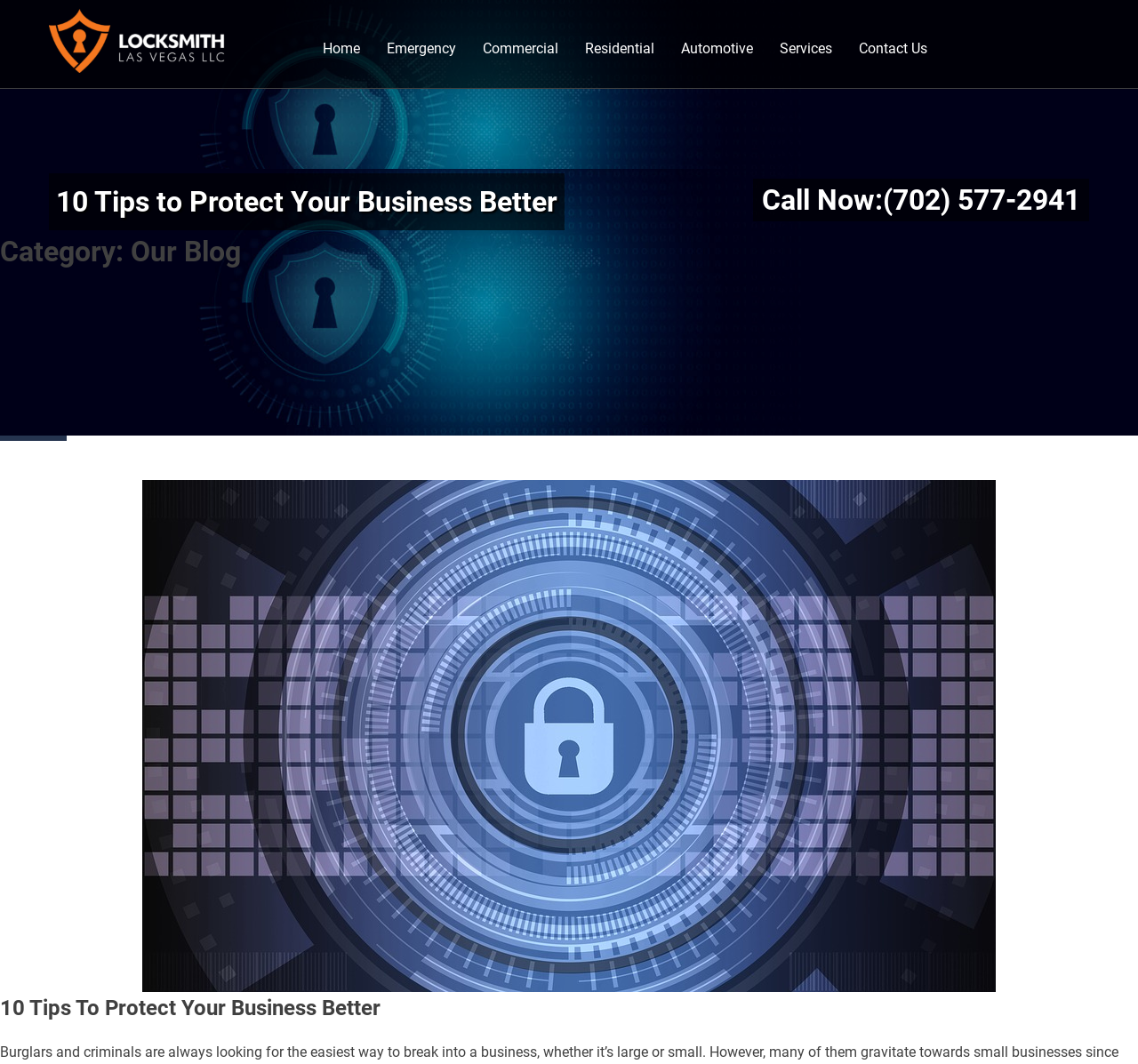What is the name of the locksmith company? Examine the screenshot and reply using just one word or a brief phrase.

Locksmith Las Vegas LLC